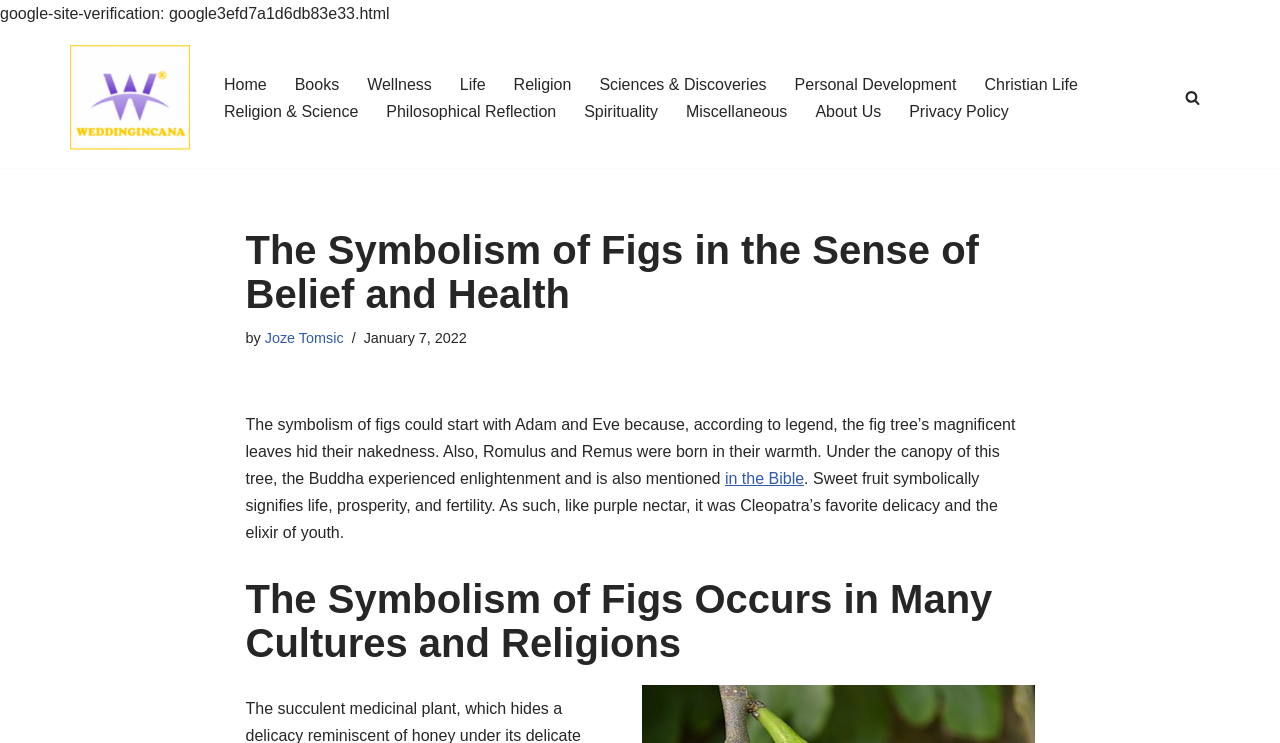What is the main topic of this webpage?
Refer to the image and provide a one-word or short phrase answer.

Symbolism of Figs